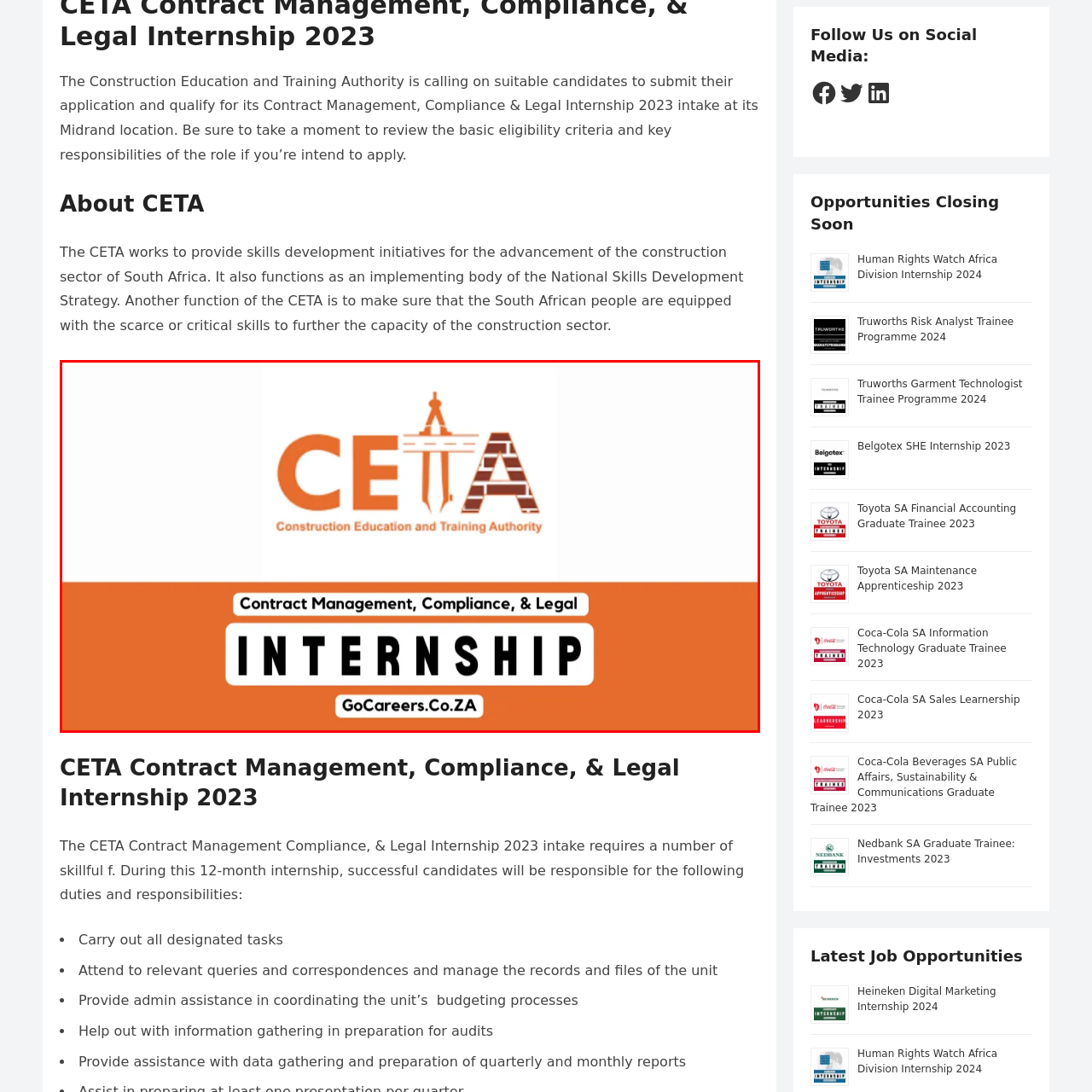Analyze the image surrounded by the red box and respond concisely: What is the color used to reflect energy and enthusiasm?

Orange